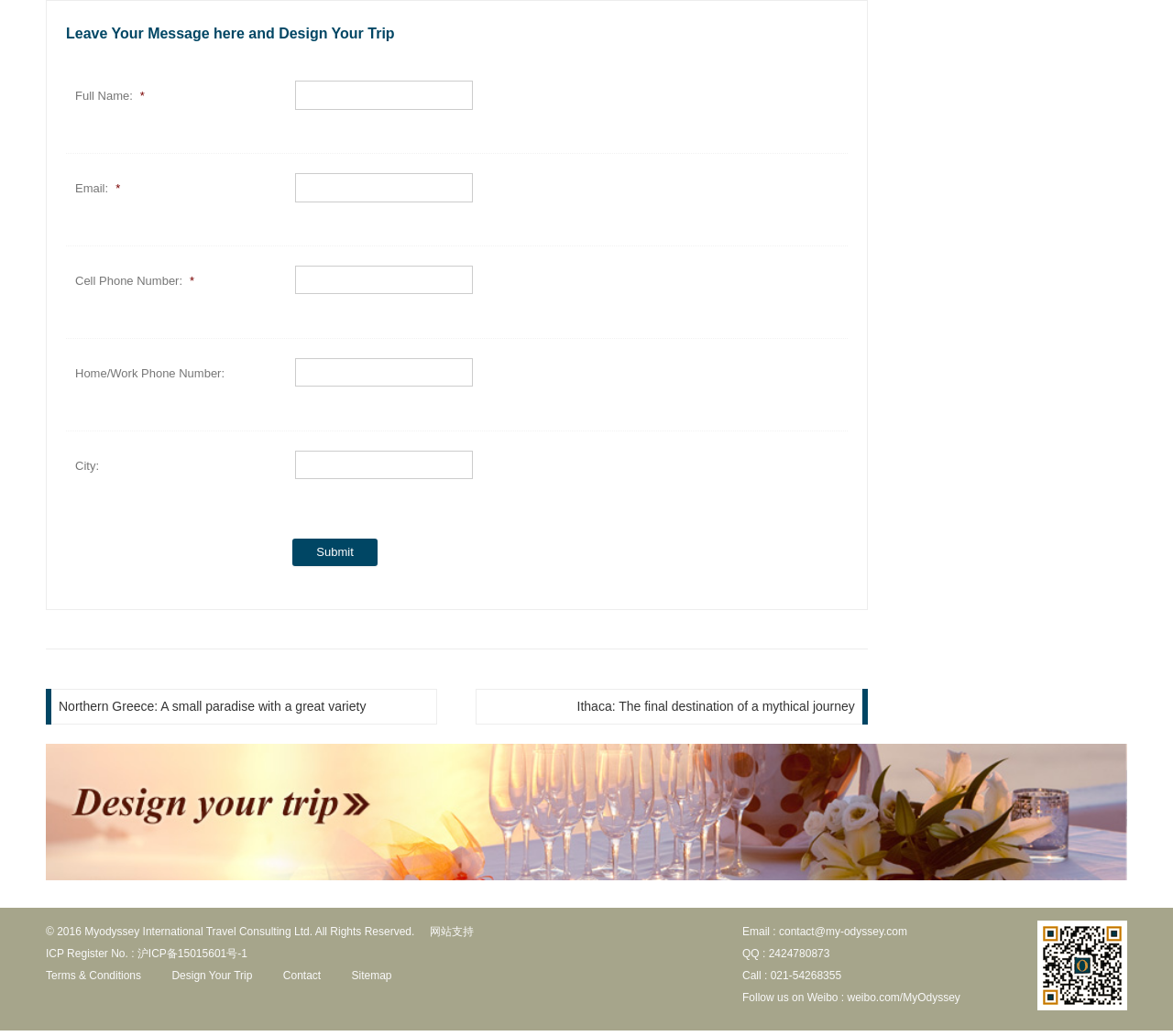What is the purpose of the form in the footer?
Using the visual information, reply with a single word or short phrase.

Leave a message